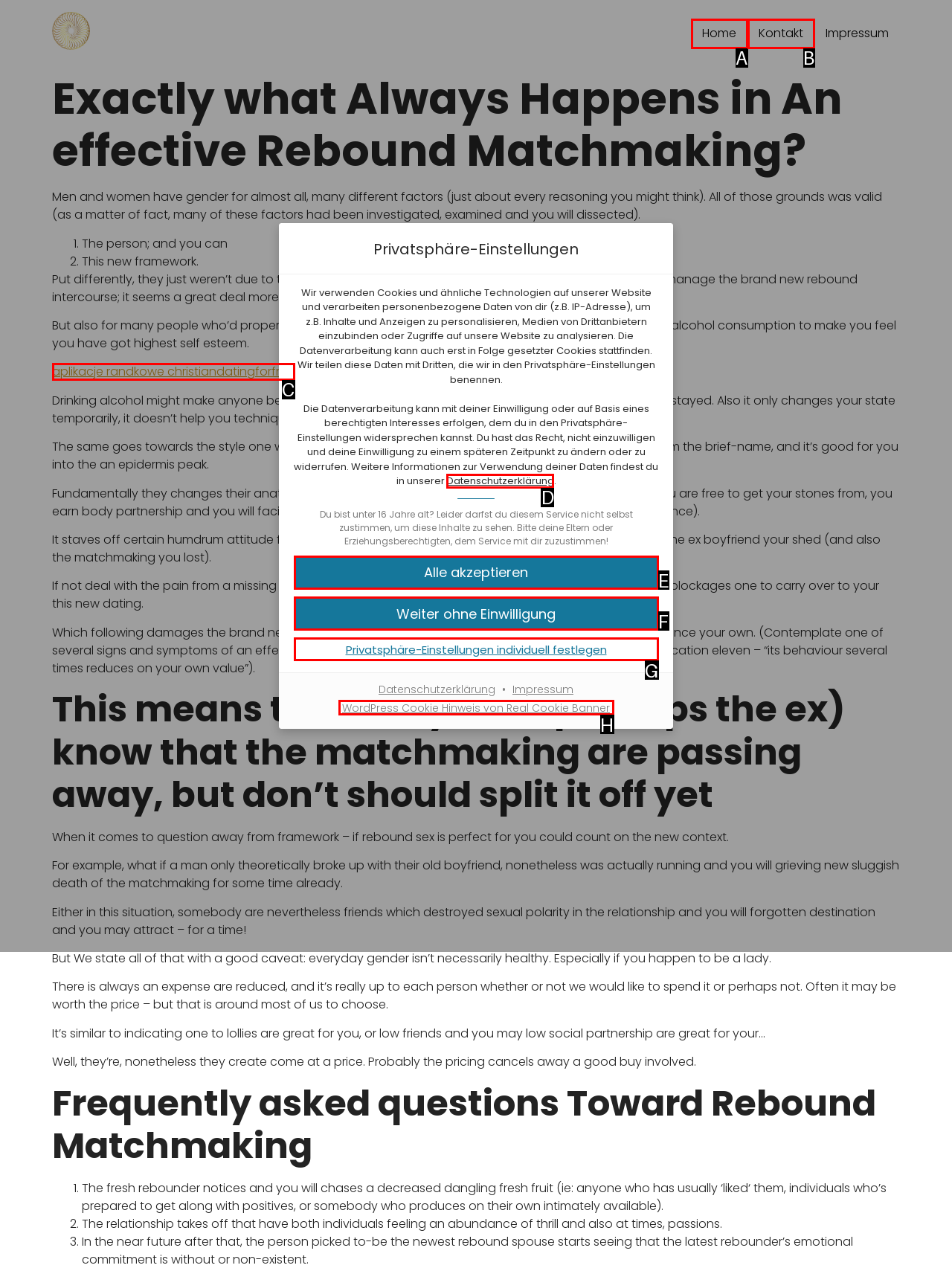Identify the HTML element that best fits the description: Home. Respond with the letter of the corresponding element.

A